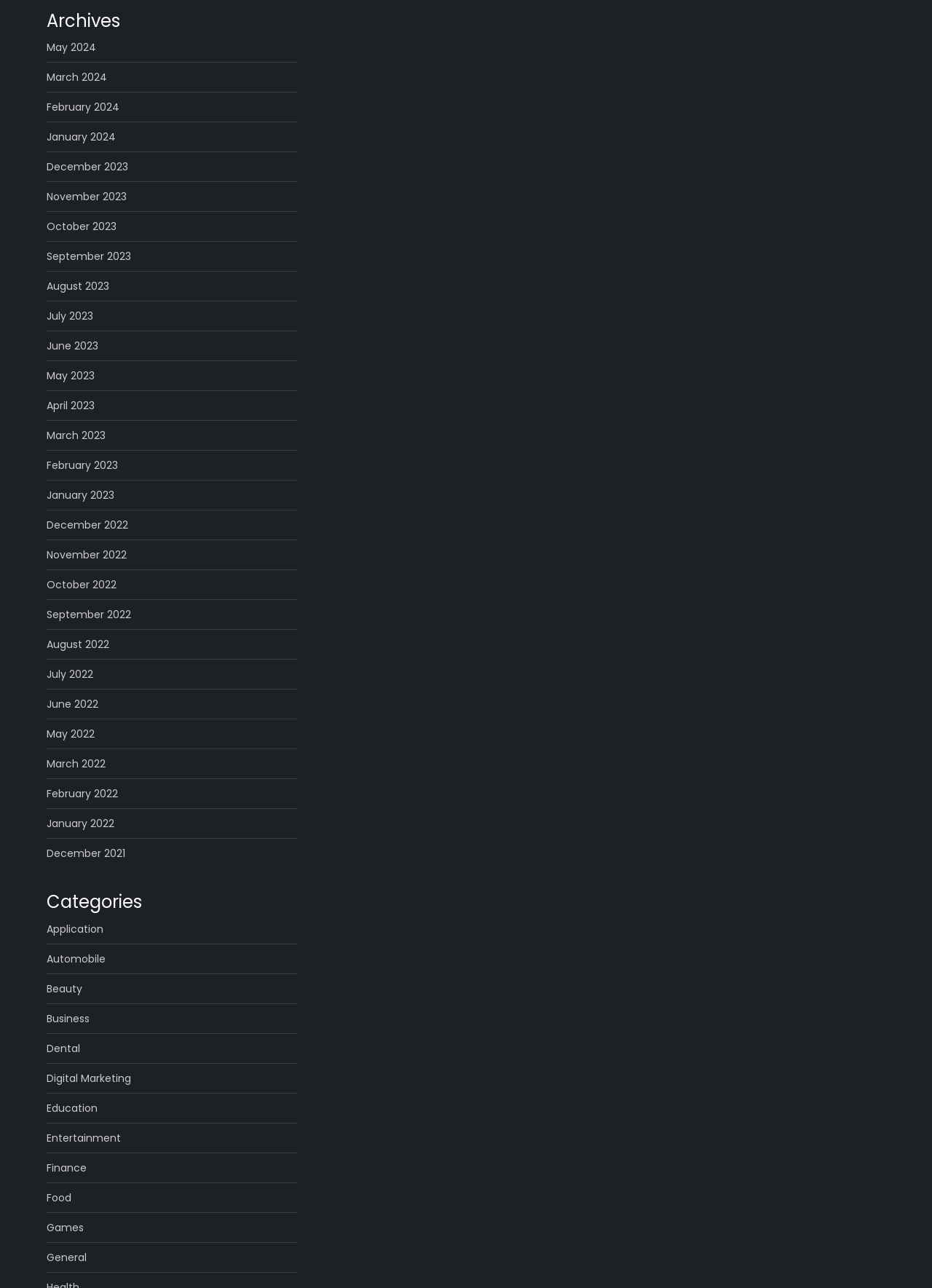Respond concisely with one word or phrase to the following query:
How many links are there in the Archives section?

24